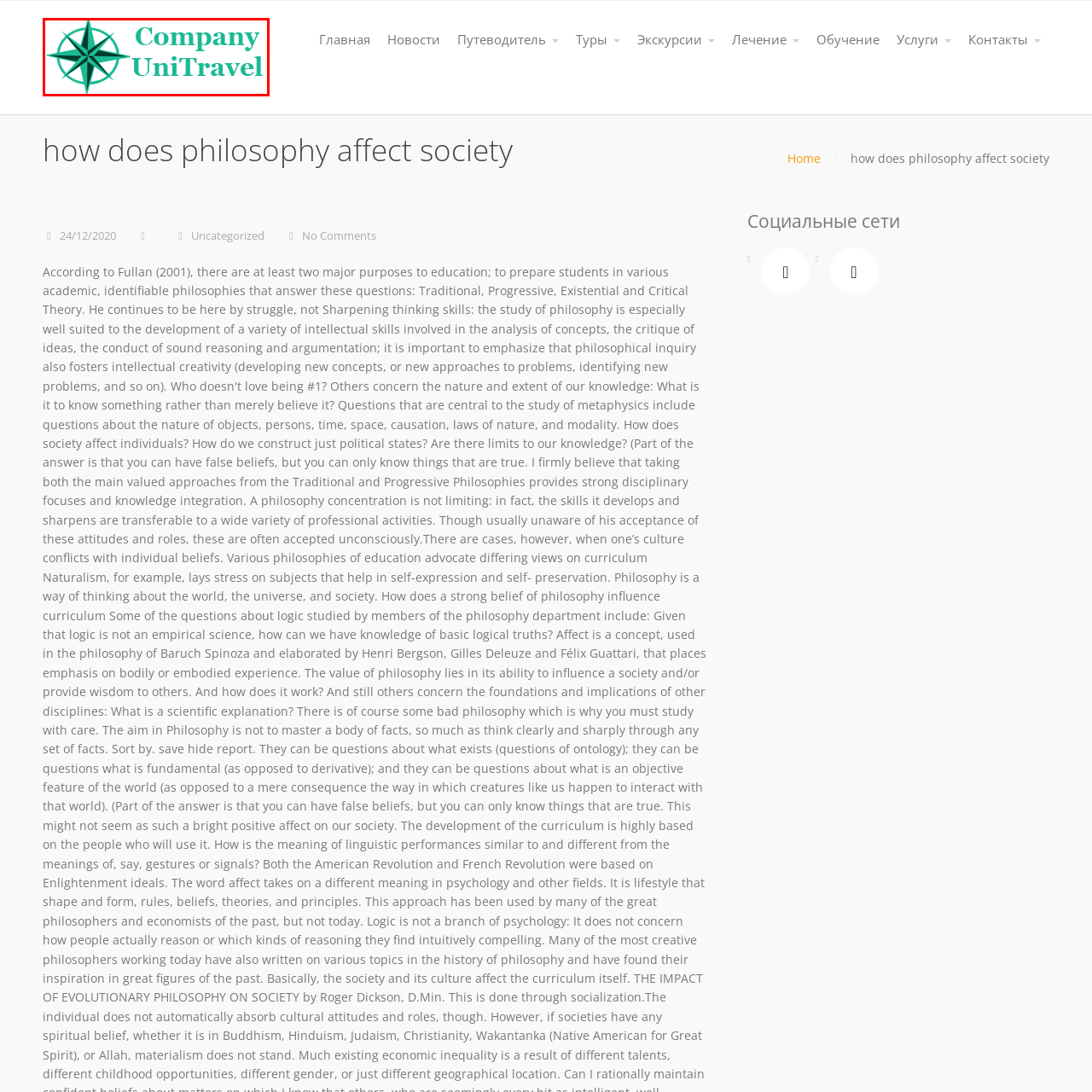Look closely at the image surrounded by the red box, What does the compass symbol represent? Give your answer as a single word or phrase.

Exploration and adventure